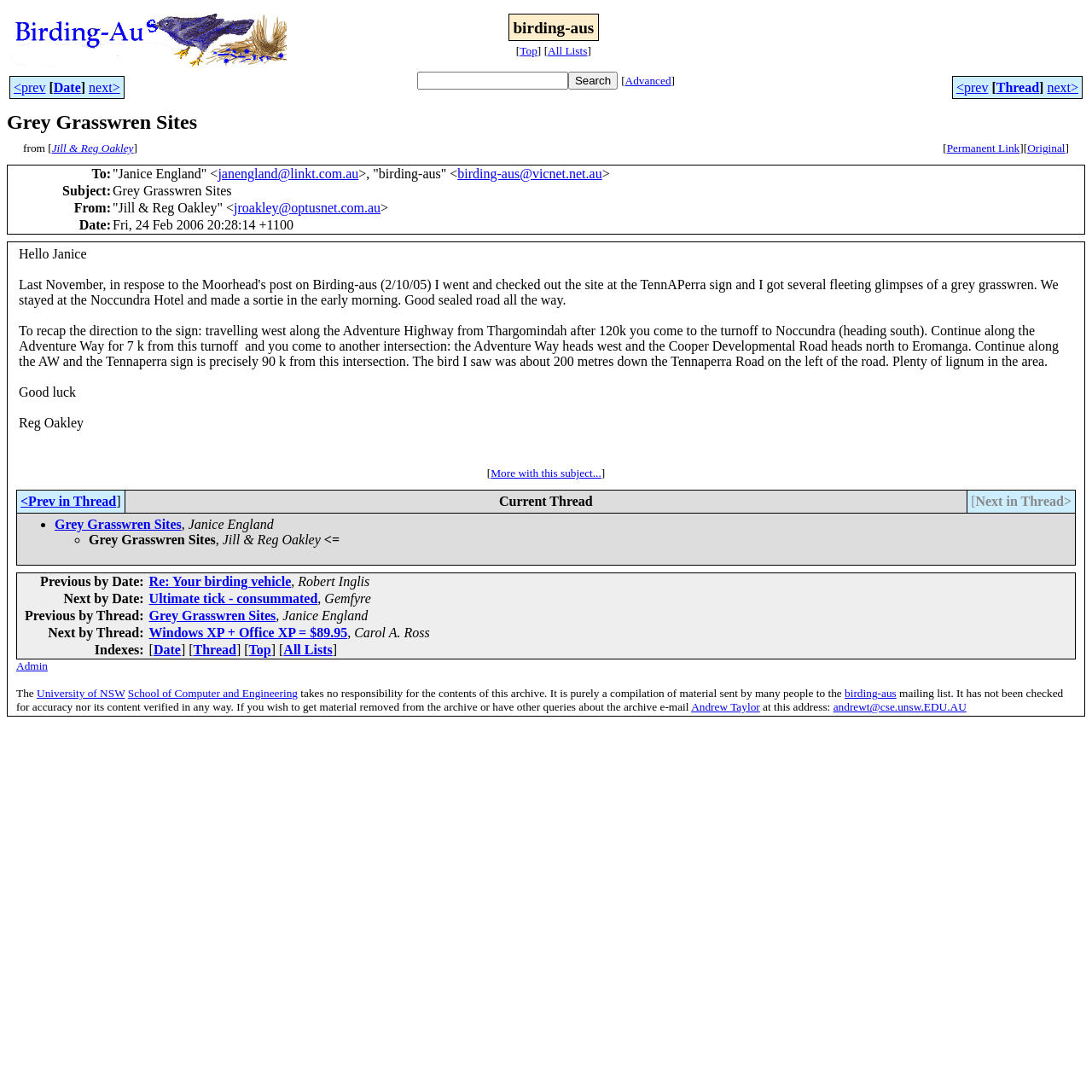What is the link to the original message?
Carefully examine the image and provide a detailed answer to the question.

The link to the original message can be found in the table with the link 'Original'.